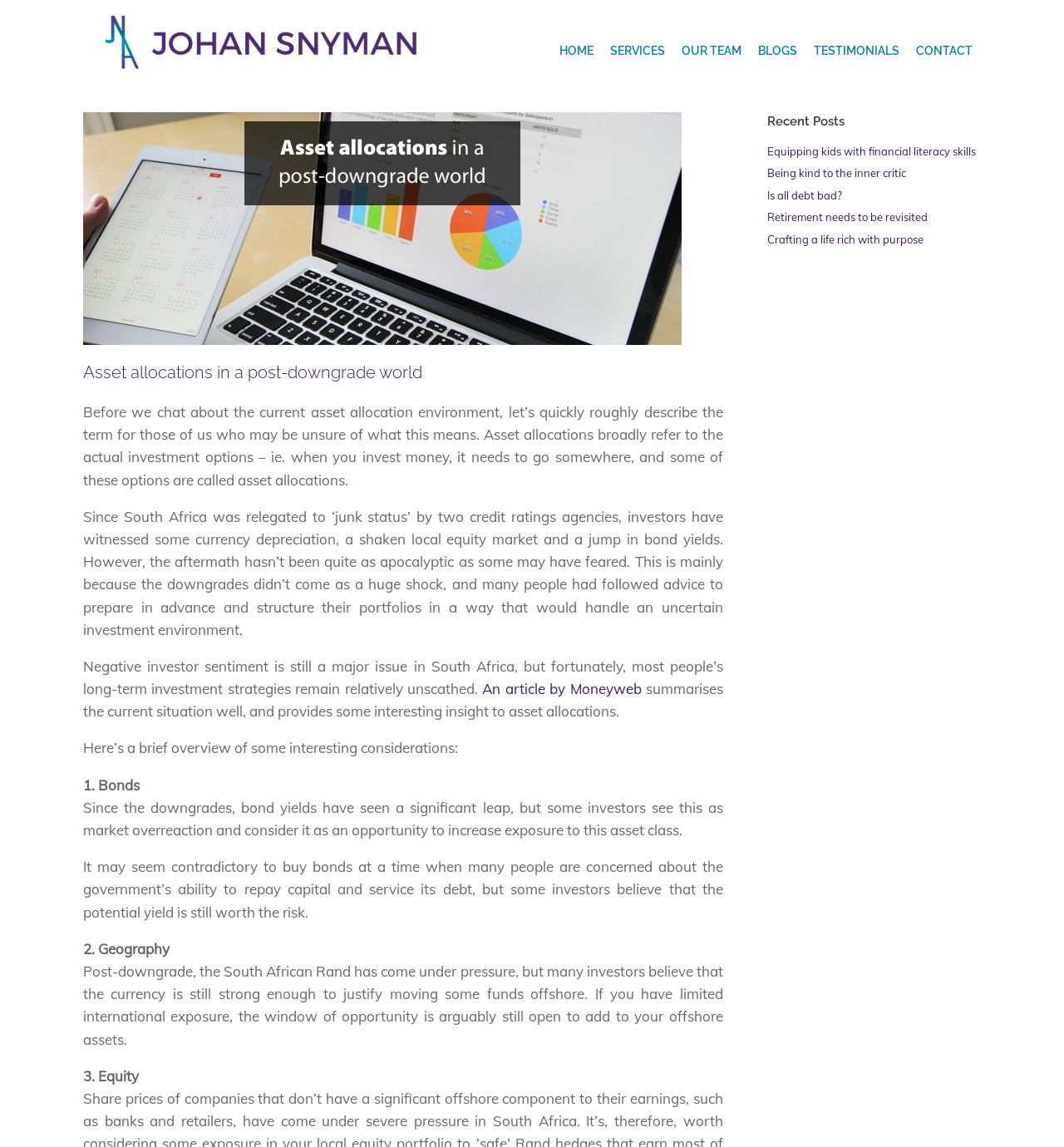What are some interesting considerations for asset allocation?
From the screenshot, provide a brief answer in one word or phrase.

Bonds, Geography, Equity